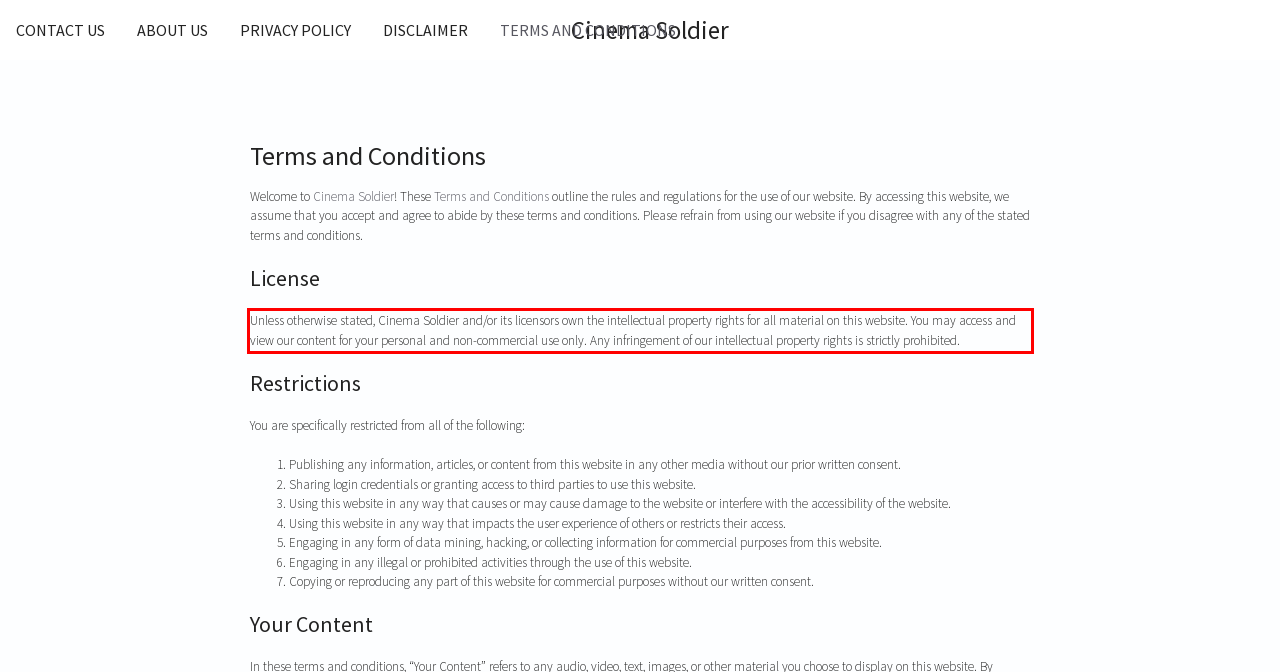Given a screenshot of a webpage with a red bounding box, please identify and retrieve the text inside the red rectangle.

Unless otherwise stated, Cinema Soldier and/or its licensors own the intellectual property rights for all material on this website. You may access and view our content for your personal and non-commercial use only. Any infringement of our intellectual property rights is strictly prohibited.